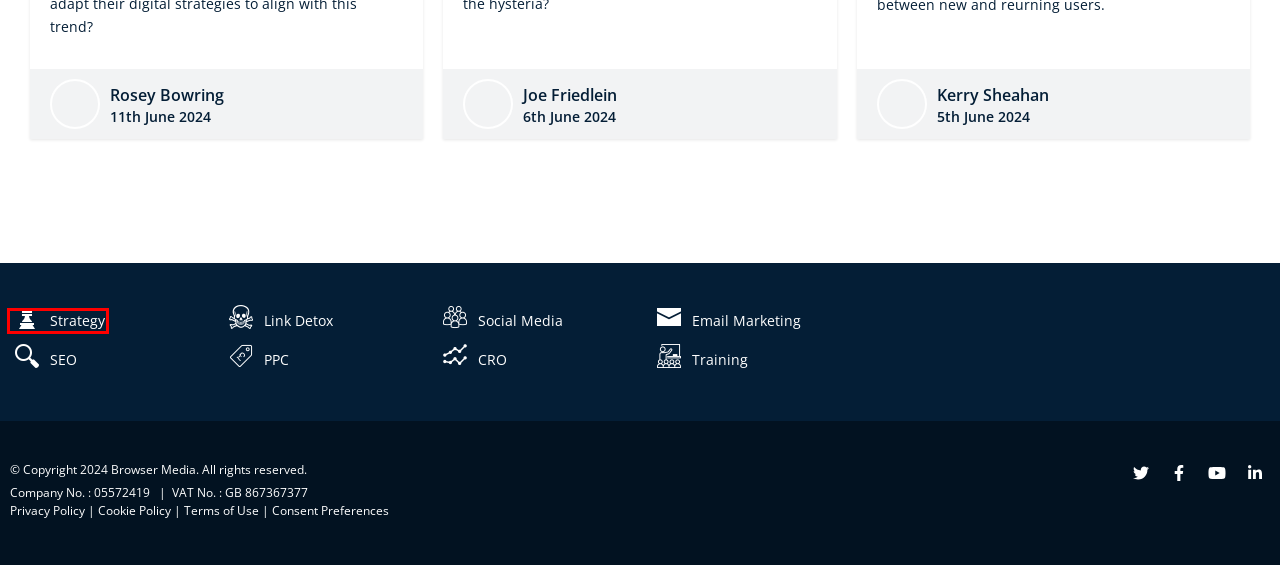Given a screenshot of a webpage with a red bounding box around a UI element, please identify the most appropriate webpage description that matches the new webpage after you click on the element. Here are the candidates:
A. Digital Marketing Strategy | Inbound Marketing Agency
B. SEO Agency | Inbound Marketing Agency
C. Link Detox | Google Penalty Recovery Service | Inbound Marketing Agency
D. Email Marketing | Inbound Marketing Agency
E. Termly Policy Viewer
F. Digital Marketing Training | In-House Digital Marketing Training
G. Social Media Management | Inbound Marketing Agency
H. PPC Management Agency | Biddable Media Specialists

A